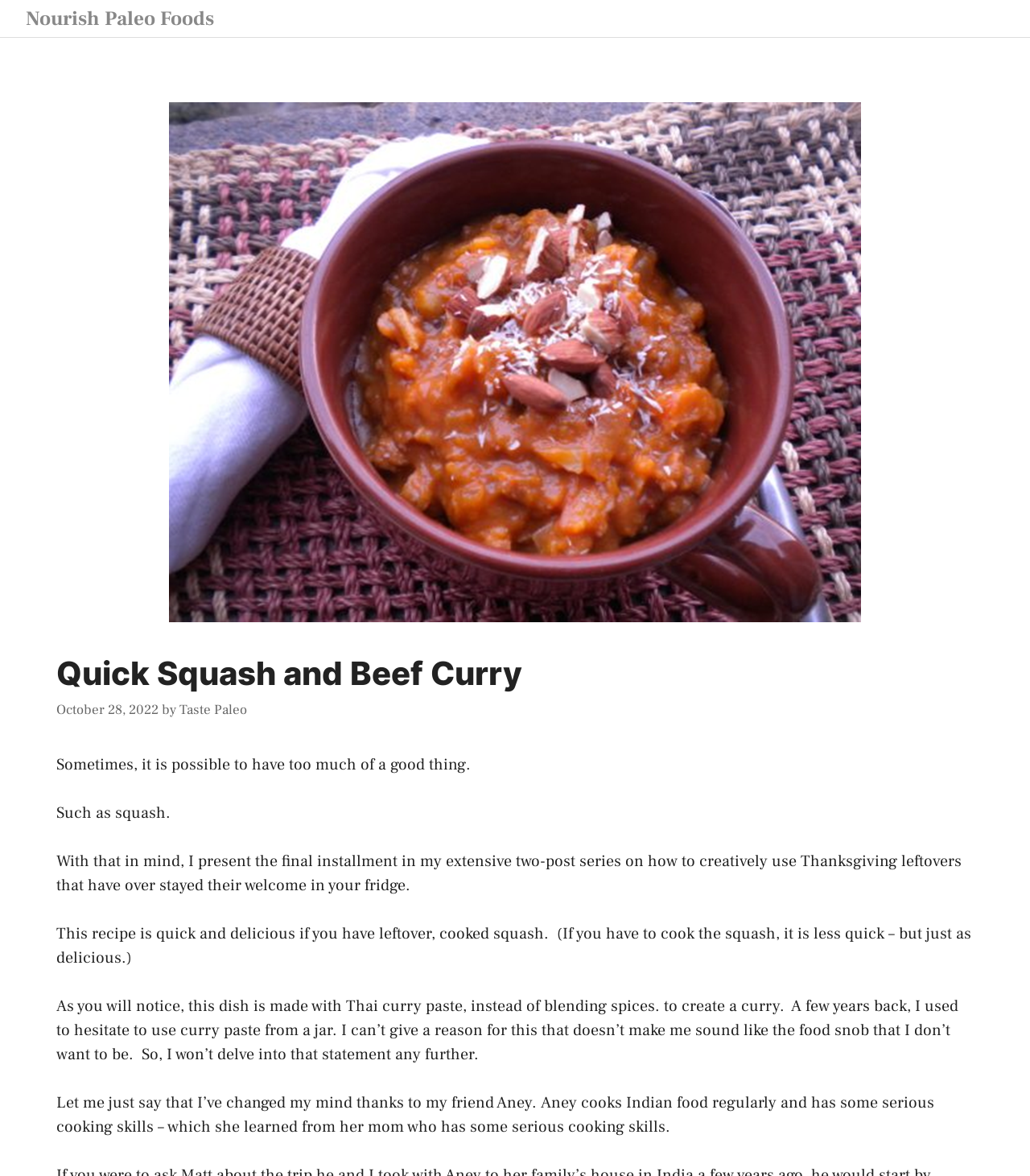Identify the bounding box coordinates for the UI element described as: "Refined Sugars: Alternatives". The coordinates should be provided as four floats between 0 and 1: [left, top, right, bottom].

None